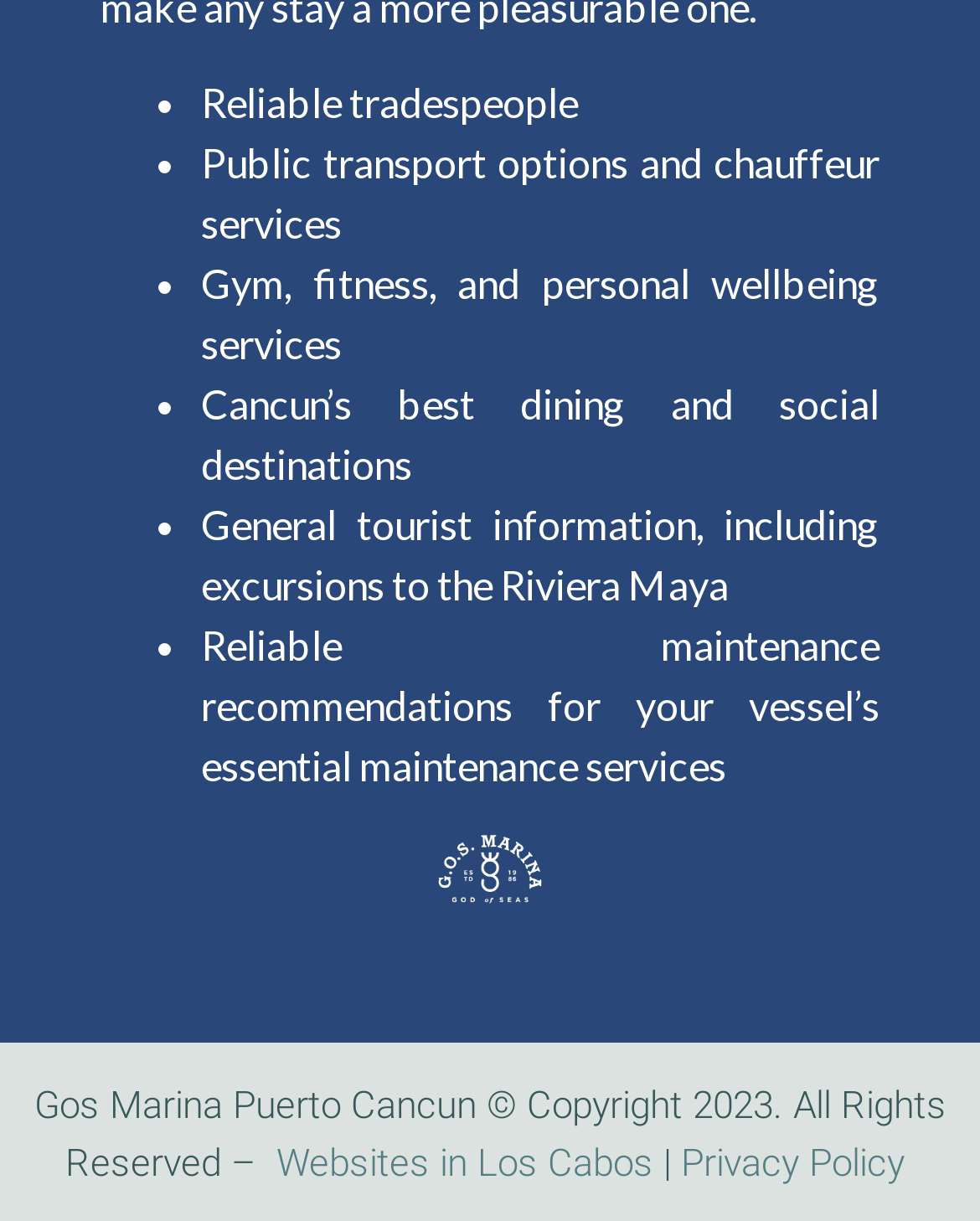Please find the bounding box for the following UI element description. Provide the coordinates in (top-left x, top-left y, bottom-right x, bottom-right y) format, with values between 0 and 1: Privacy Policy

[0.695, 0.934, 0.923, 0.971]